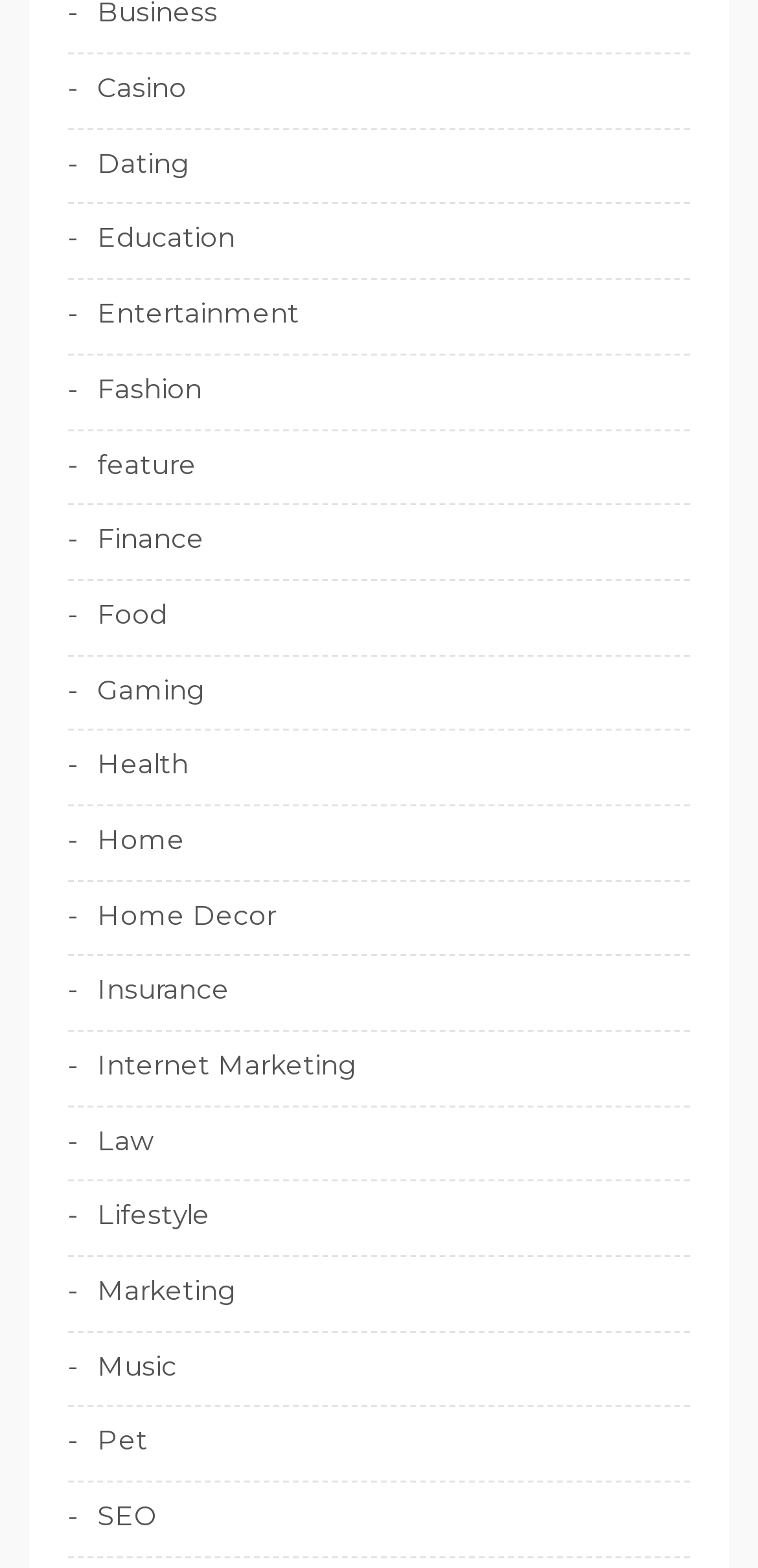How many categories are listed on the webpage?
Please respond to the question with a detailed and informative answer.

I counted the number of links on the webpage, and there are 29 categories listed, ranging from Casino to SEO.